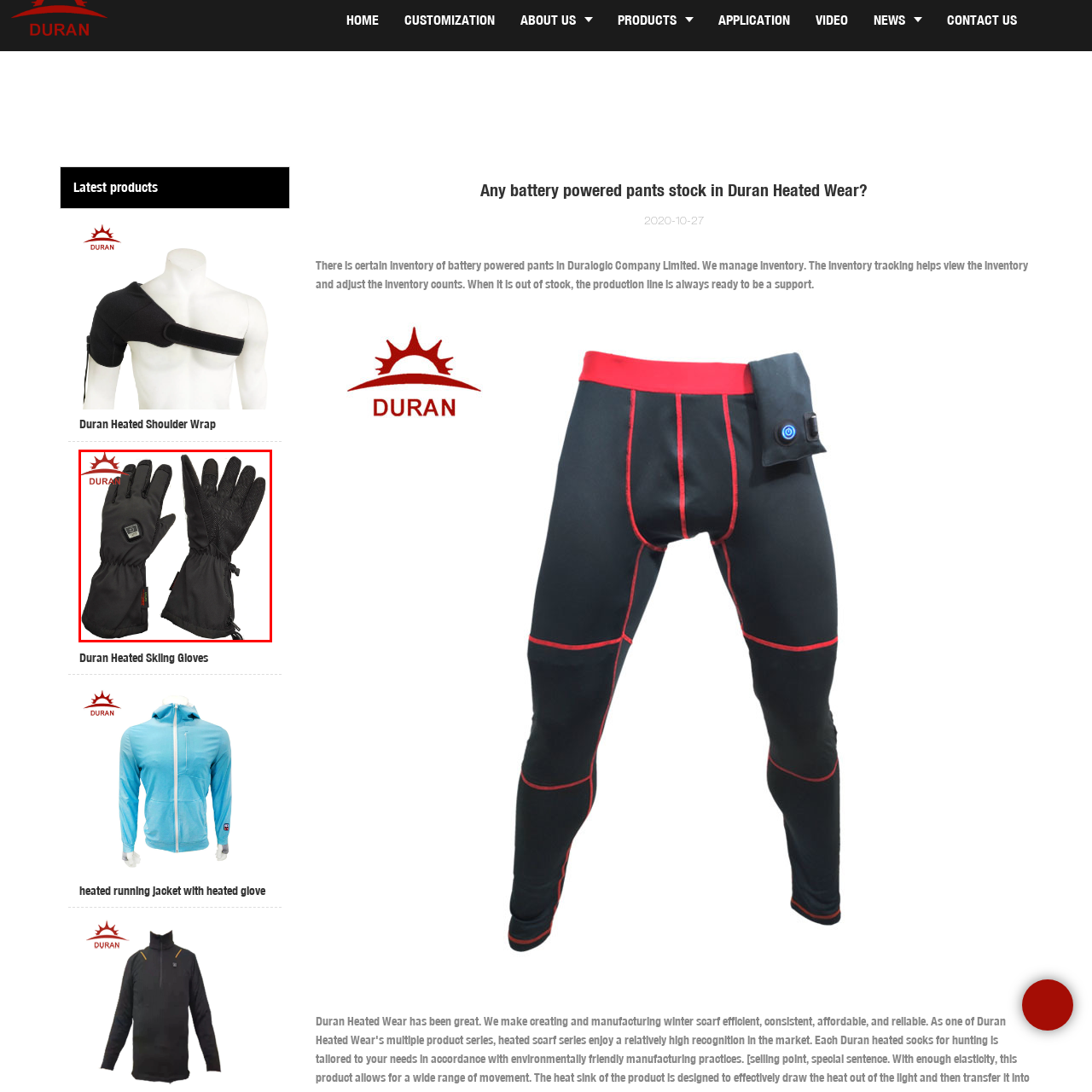Pay attention to the section outlined in red, What is the function of the control button on the glove? 
Reply with a single word or phrase.

Adjust heat settings